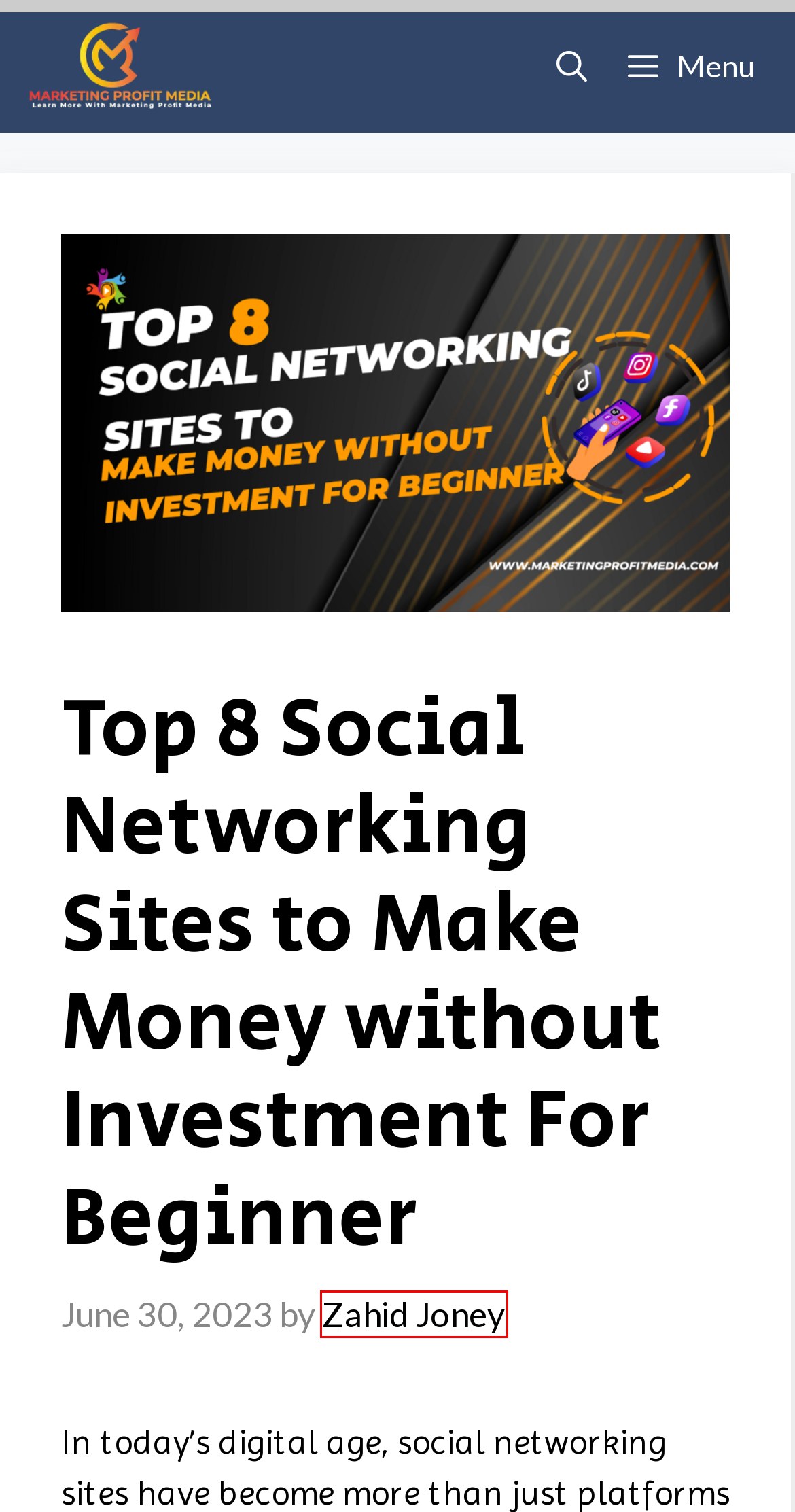Inspect the provided webpage screenshot, concentrating on the element within the red bounding box. Select the description that best represents the new webpage after you click the highlighted element. Here are the candidates:
A. Zahid Joney, Author at Marketing Profit Media
B. MediaGuardAI Review - Cloud Storage At One-Time Fee For Life
C. VidProAI Studio Review - All-In-One AI Video Messaging Autopilot
D. Affiliate Marketing Tips for Success
E. How to Make $10,000 a Month With Clickbank: Beginner's Blueprint – Marketing Profit Media
F. Marketing Profit Media – Learn More With Marketing Profit Media
G. Profitable Money-Making Ideas - Start Earning Today!
H. Legal Disclaimer Guidelines - Everything You Need to Know

A